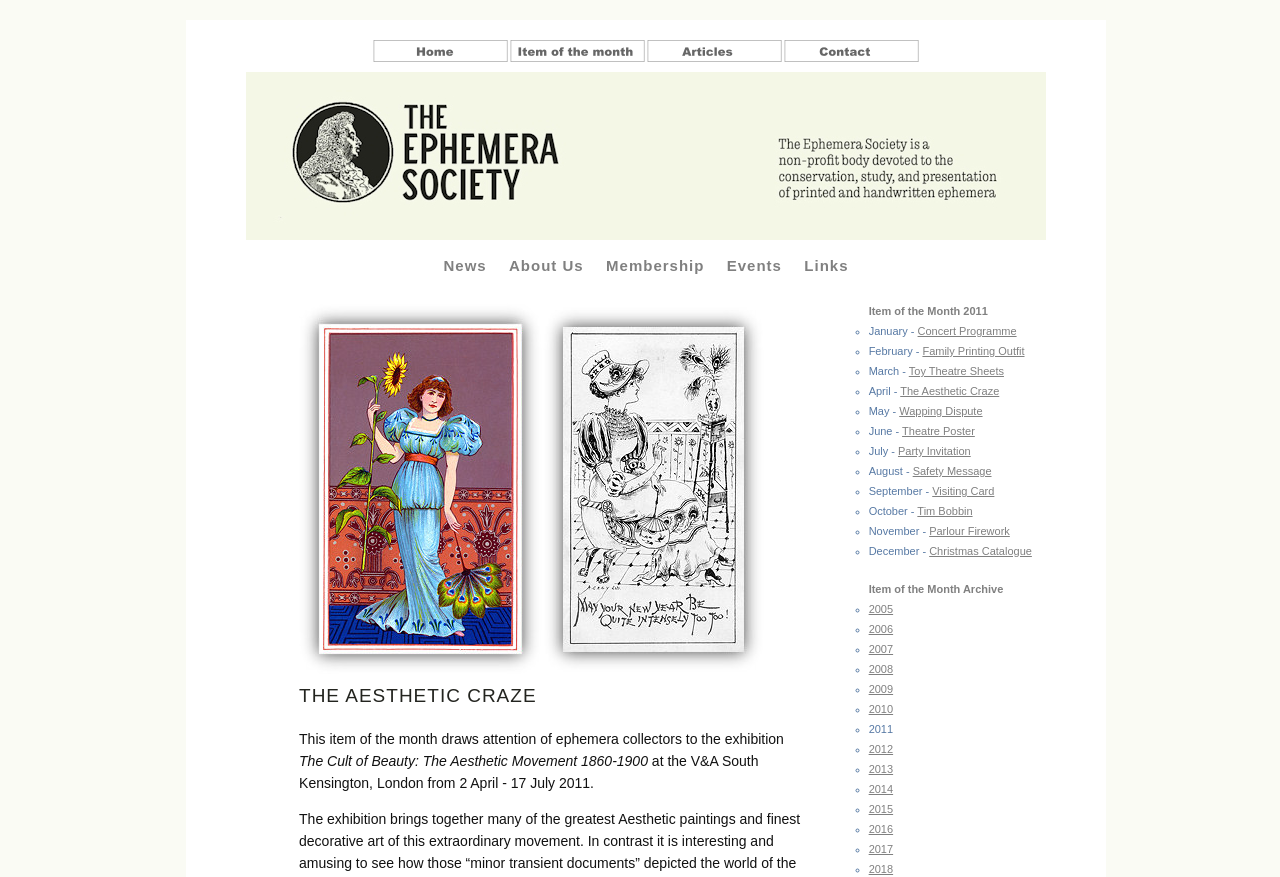What is the theme of the image at the top of the webpage?
Answer the question with as much detail as possible.

I found an image element with the description 'Image of two Victorian greeting cards lampooning the Aesthetic craze' at the top of the webpage, which suggests that the theme of the image is related to Victorian greeting cards.